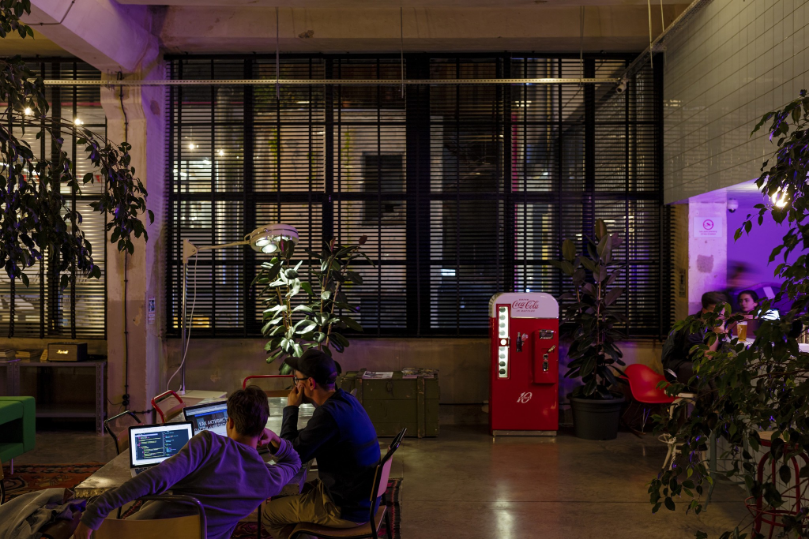What is the purpose of the staircase in the hostel lobby?
Answer the question using a single word or phrase, according to the image.

Focal point